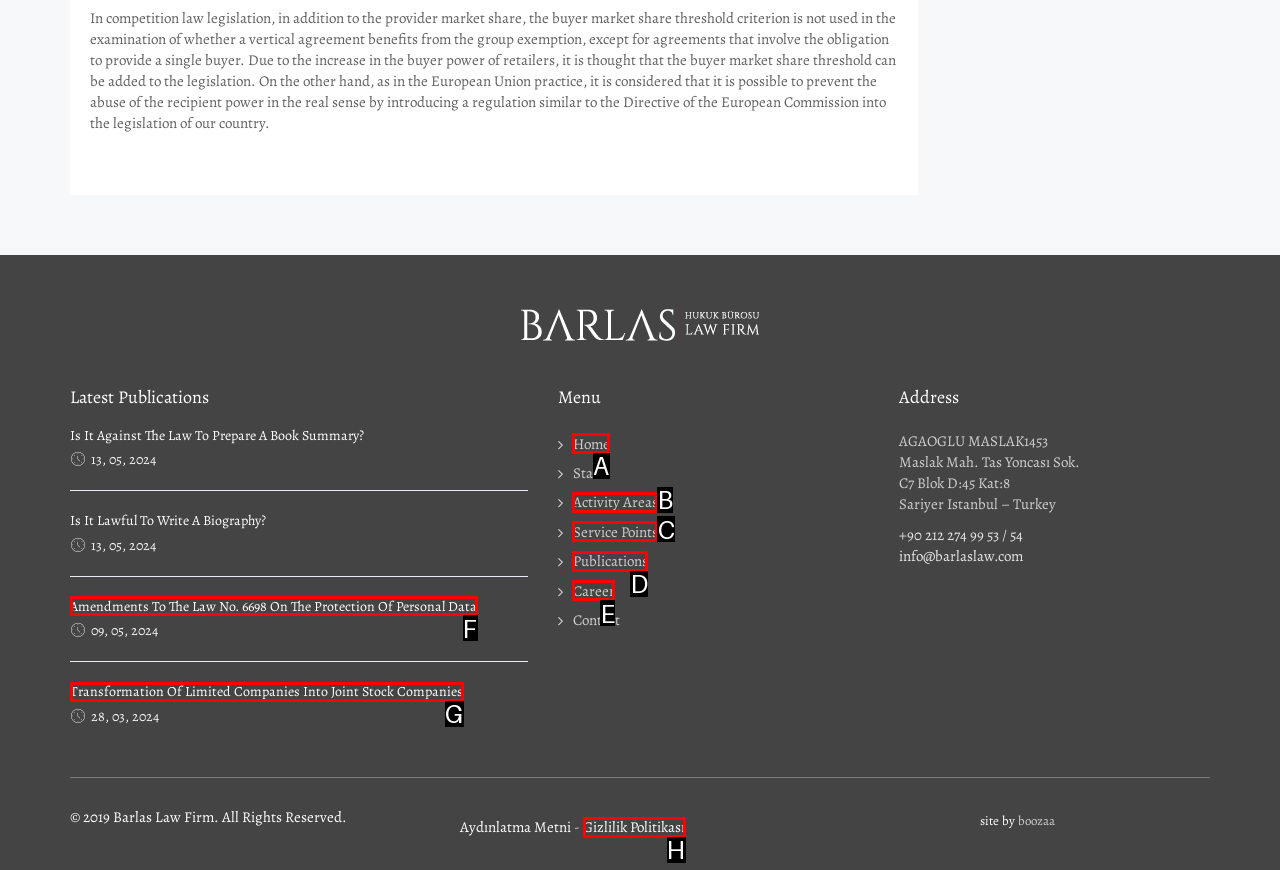Choose the letter of the UI element necessary for this task: Click on 'Home'
Answer with the correct letter.

A